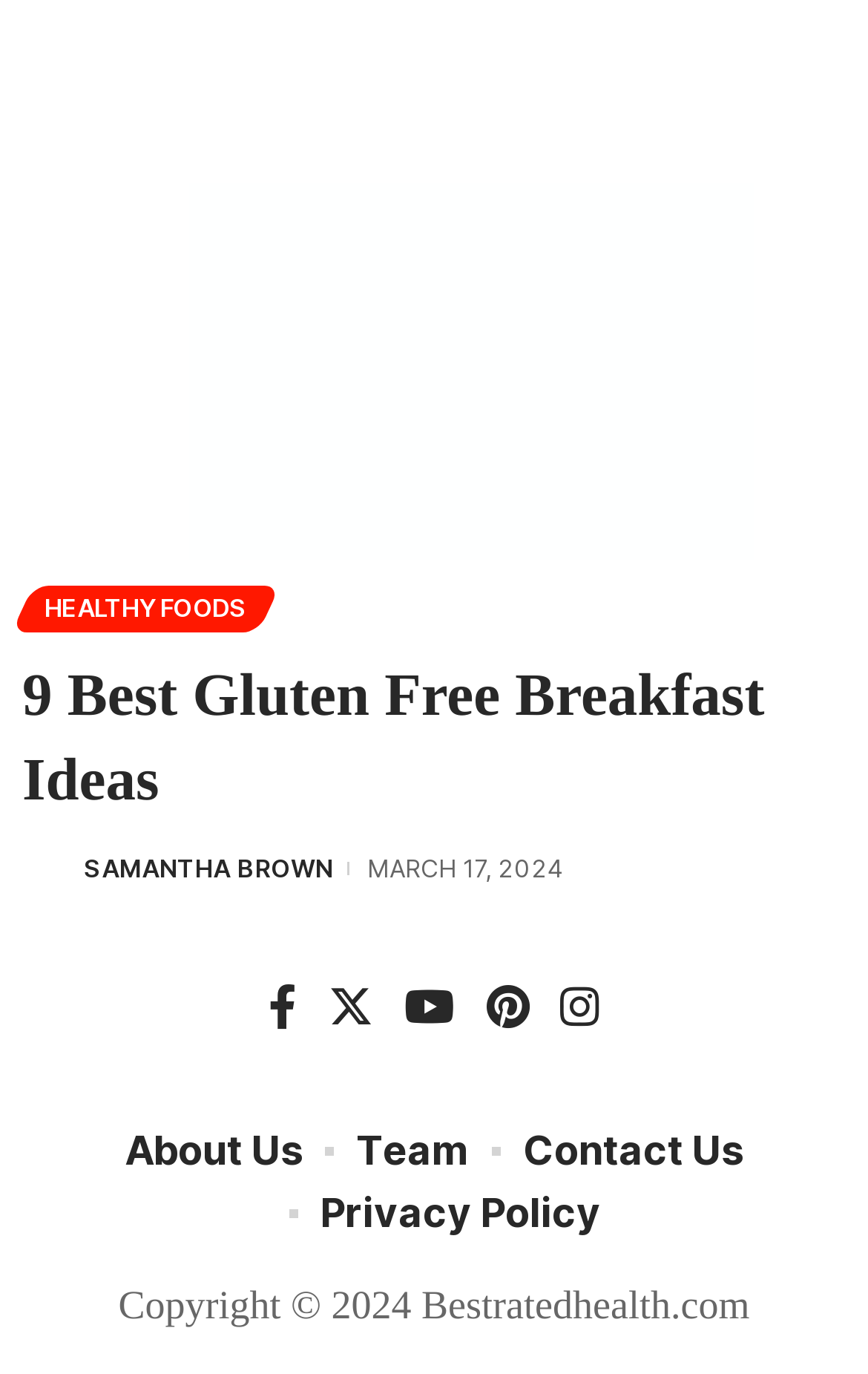Answer in one word or a short phrase: 
What is the topic of the main article?

Gluten Free Breakfast